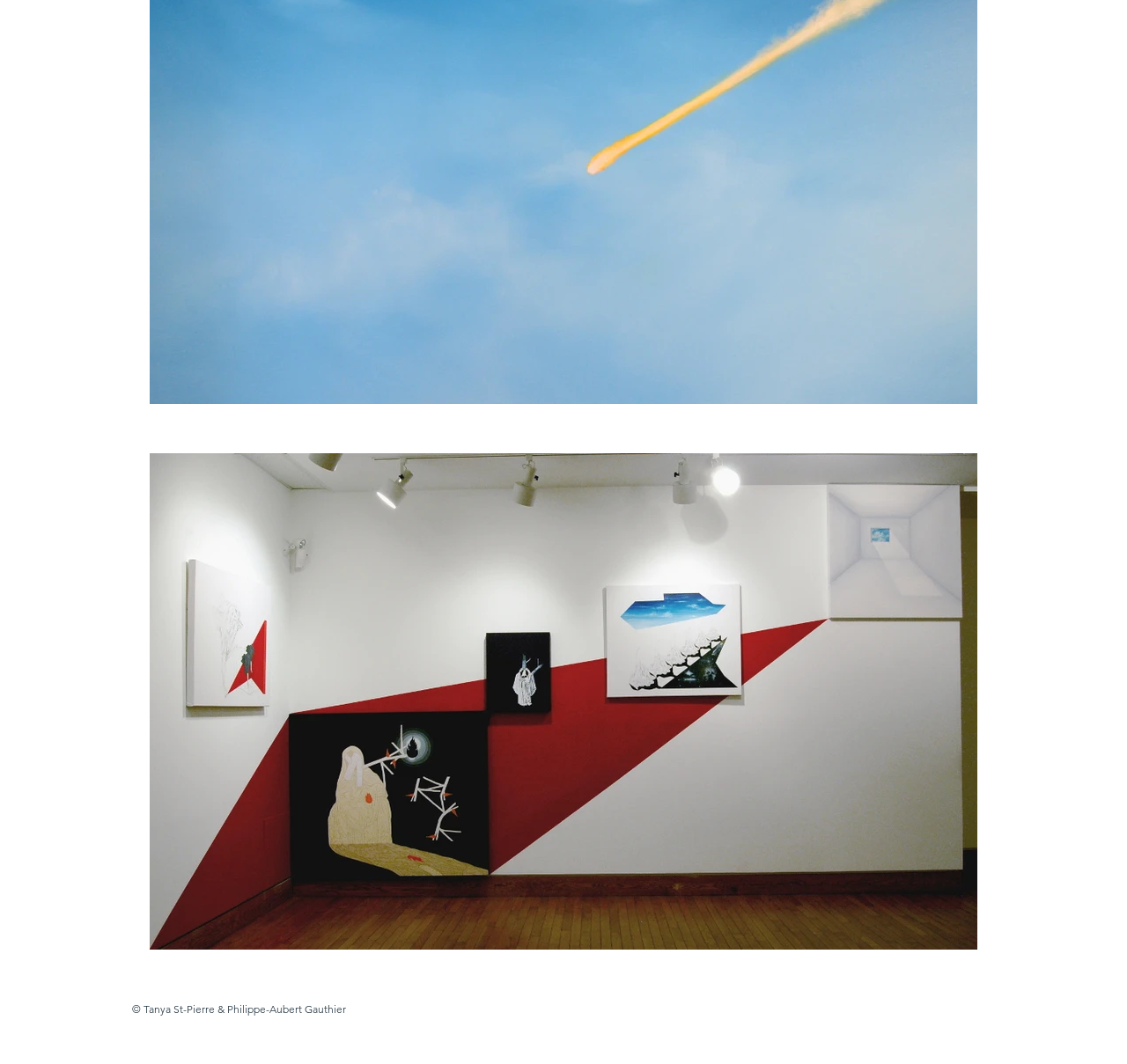Based on the image, please respond to the question with as much detail as possible:
How many social media links are in the Social Bar?

I found the list element with the name 'Social Bar' which contains two link elements, one for 'Twitter Classic' and one for 'Facebook Classic', indicating there are two social media links.